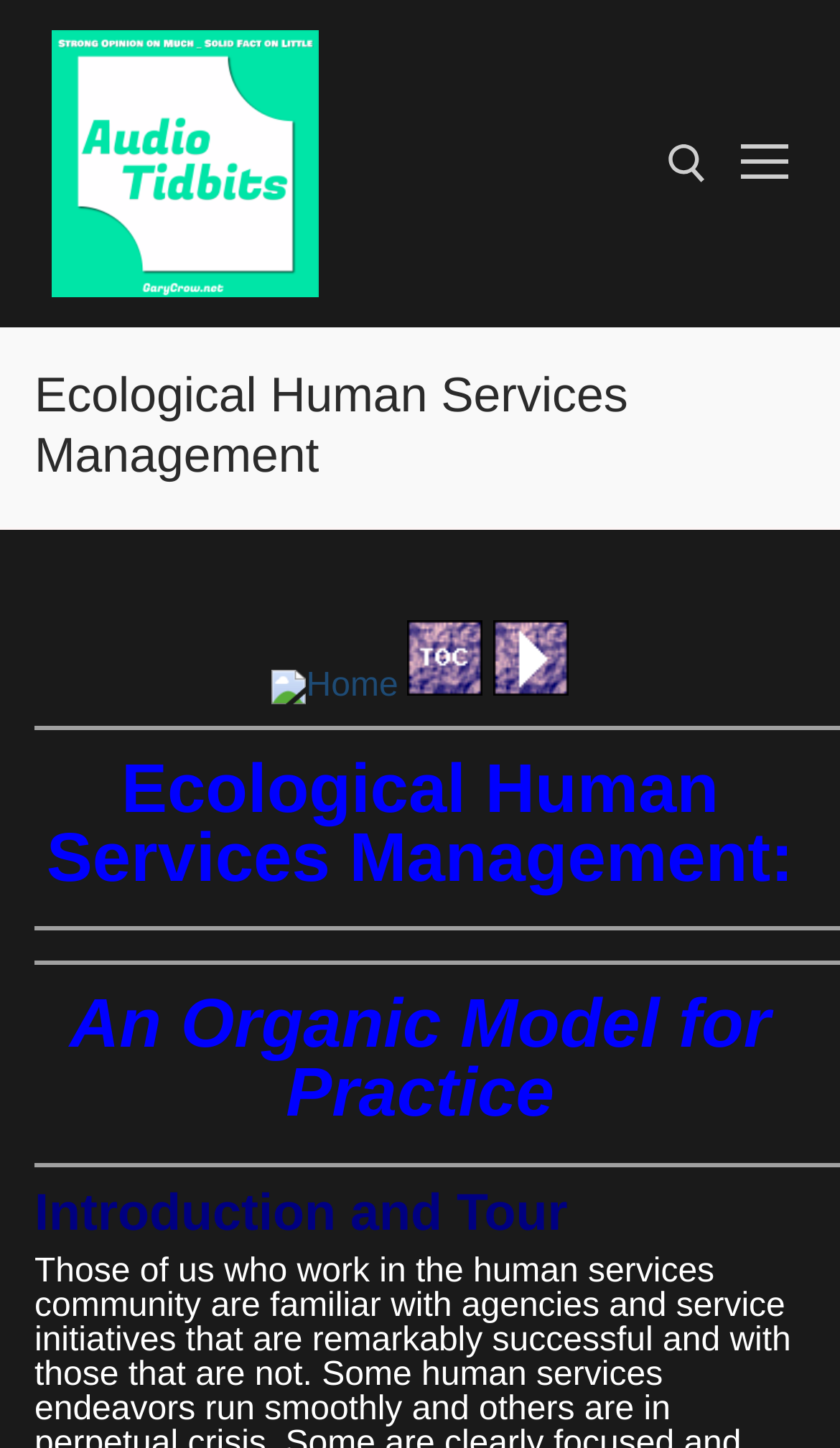From the element description parent_node: Search for: aria-label="submit search", predict the bounding box coordinates of the UI element. The coordinates must be specified in the format (top-left x, top-left y, bottom-right x, bottom-right y) and should be within the 0 to 1 range.

[0.721, 0.238, 0.824, 0.295]